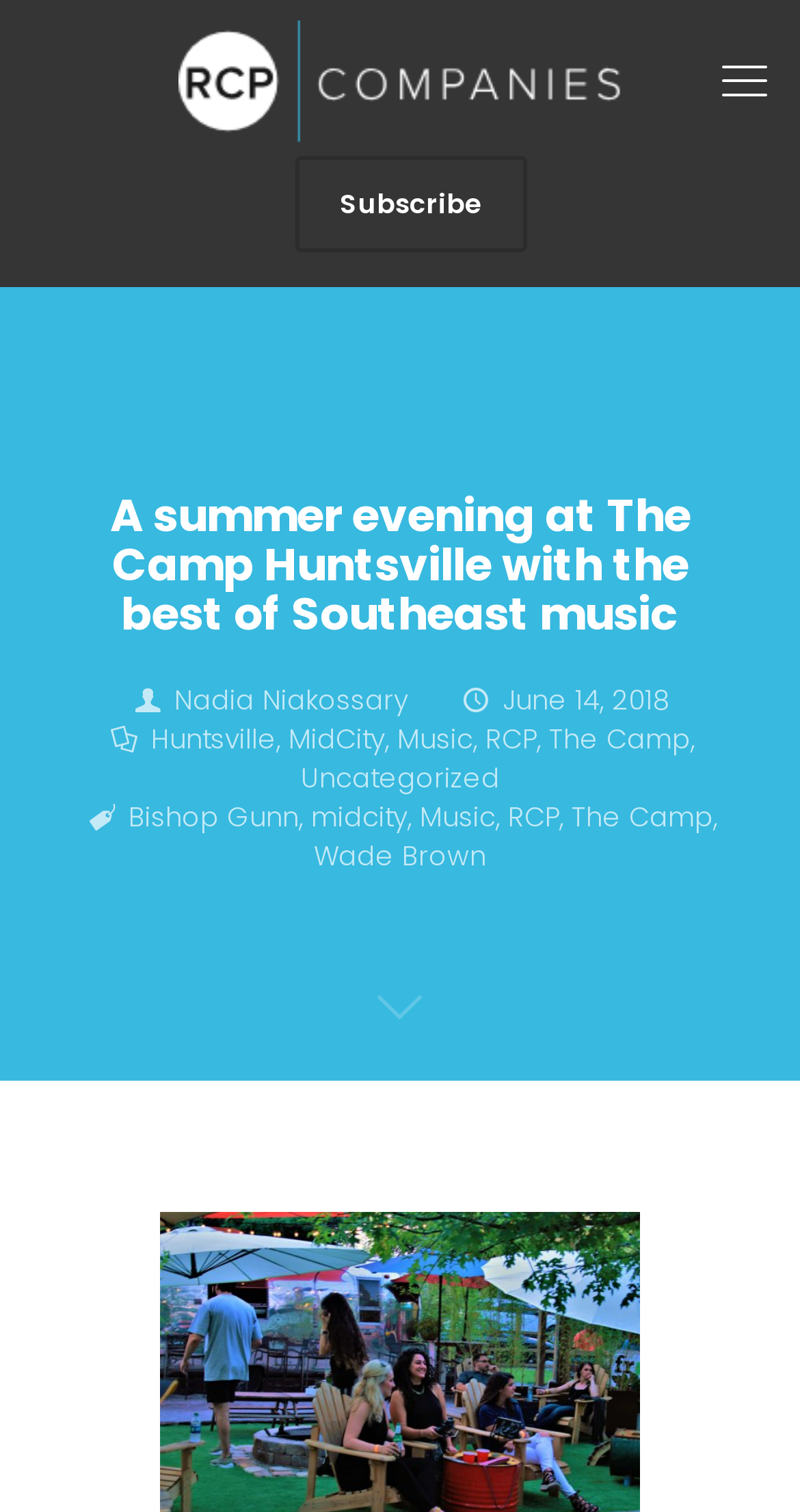Answer the question in one word or a short phrase:
What is the date of the event?

June 14, 2018